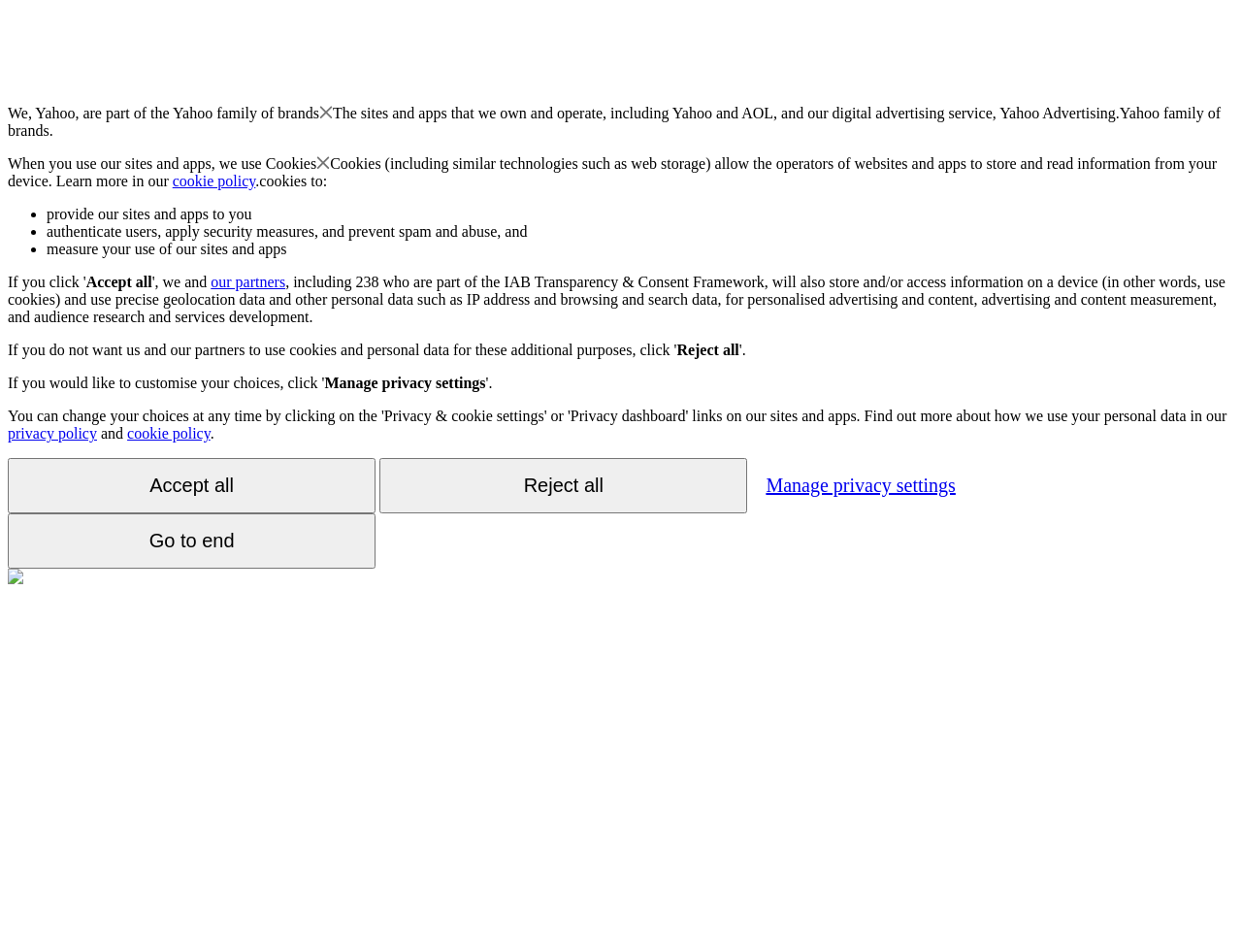What type of data is used for personalized advertising?
Please provide a comprehensive answer based on the contents of the image.

According to the webpage, IP address and browsing data are used for personalized advertising, along with other forms of data such as geolocation data and search data. This is mentioned in the section that describes how data is used for advertising and content measurement.